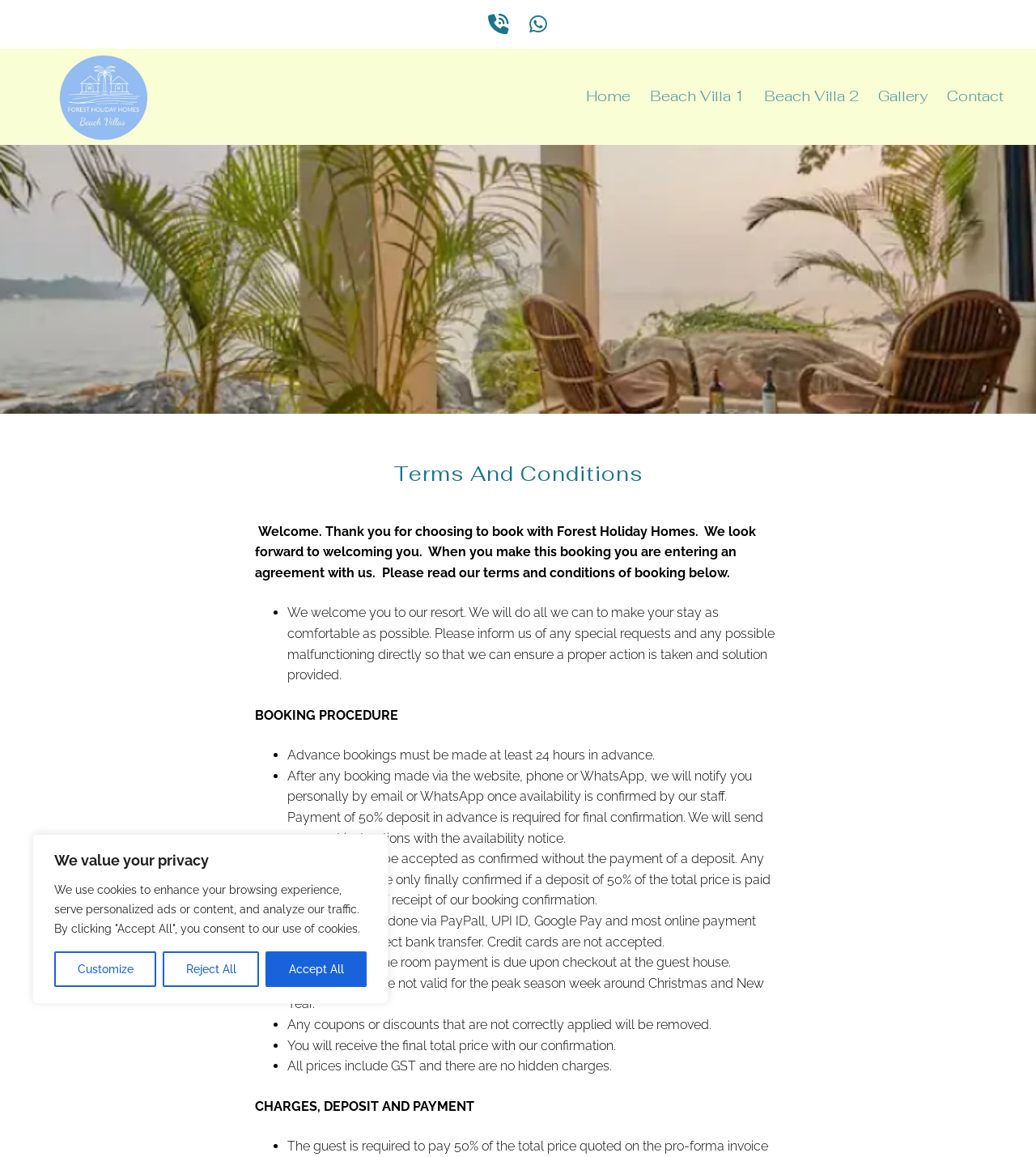Explain the webpage in detail, including its primary components.

This webpage is about the Terms and Conditions of Forest Holiday Homes. At the top, there is a cookie consent notification with three buttons: Customize, Reject All, and Accept All. Below this, there are two social media links and a link to the website's homepage. 

The main content of the webpage is divided into sections. The first section is an introduction, which welcomes users and explains that they are entering an agreement with Forest Holiday Homes by making a booking. 

Below the introduction, there is a list of terms and conditions, each marked with a bullet point. These terms cover various aspects of booking, including the booking procedure, payment methods, and cancellation policies. The list is quite extensive, with 12 points in total.

The webpage also has a navigation menu at the top, which includes links to the Home page, Beach Villa 1, Beach Villa 2, Gallery, and Contact pages. There is also a heading that reads "Terms And Conditions" at the top of the main content area.